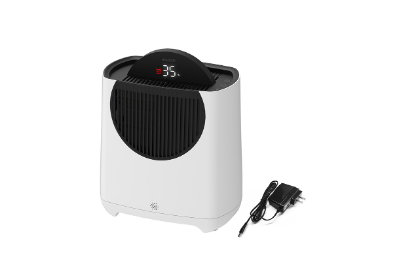Using the details in the image, give a detailed response to the question below:
What information does the digital display panel show?

The digital display panel is located at the top of the air purifier, and it displays important information about the air quality. According to the caption, the current reading is 35, which suggests that the panel shows the air quality level in real-time.